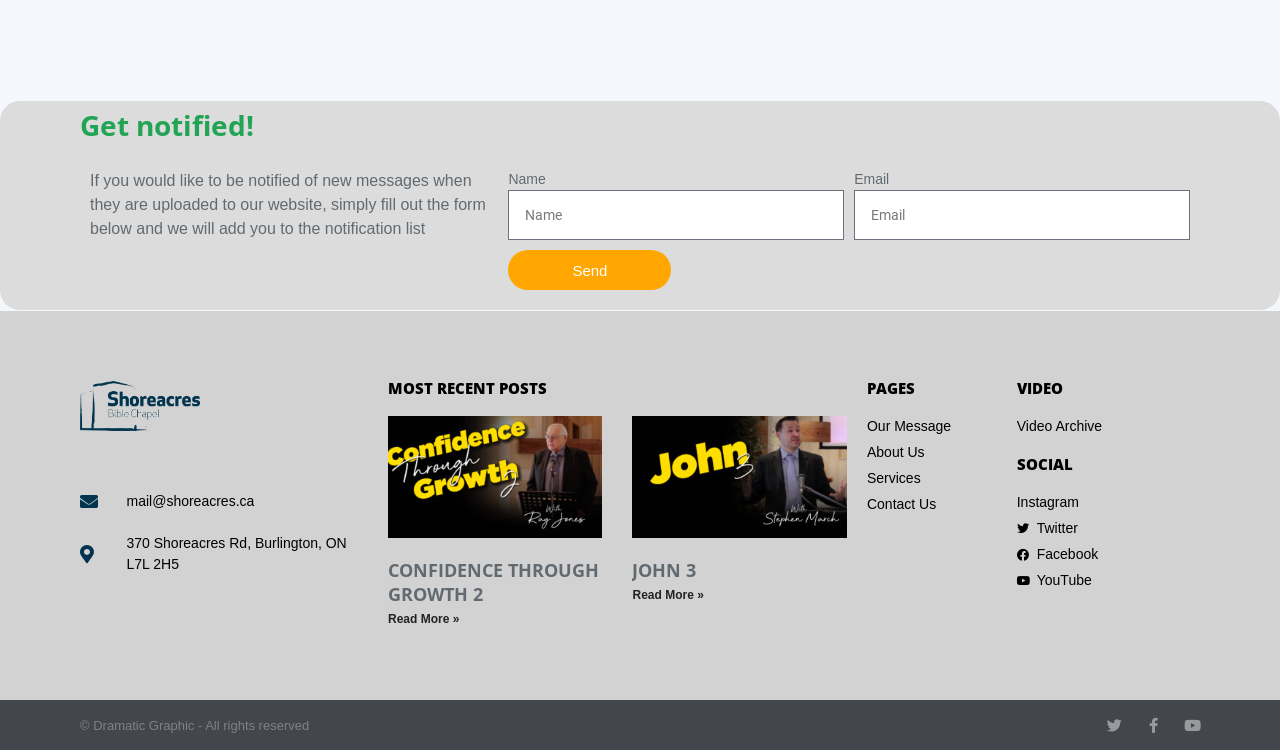Pinpoint the bounding box coordinates of the clickable area necessary to execute the following instruction: "Learn about Core Ethical Commitments". The coordinates should be given as four float numbers between 0 and 1, namely [left, top, right, bottom].

None